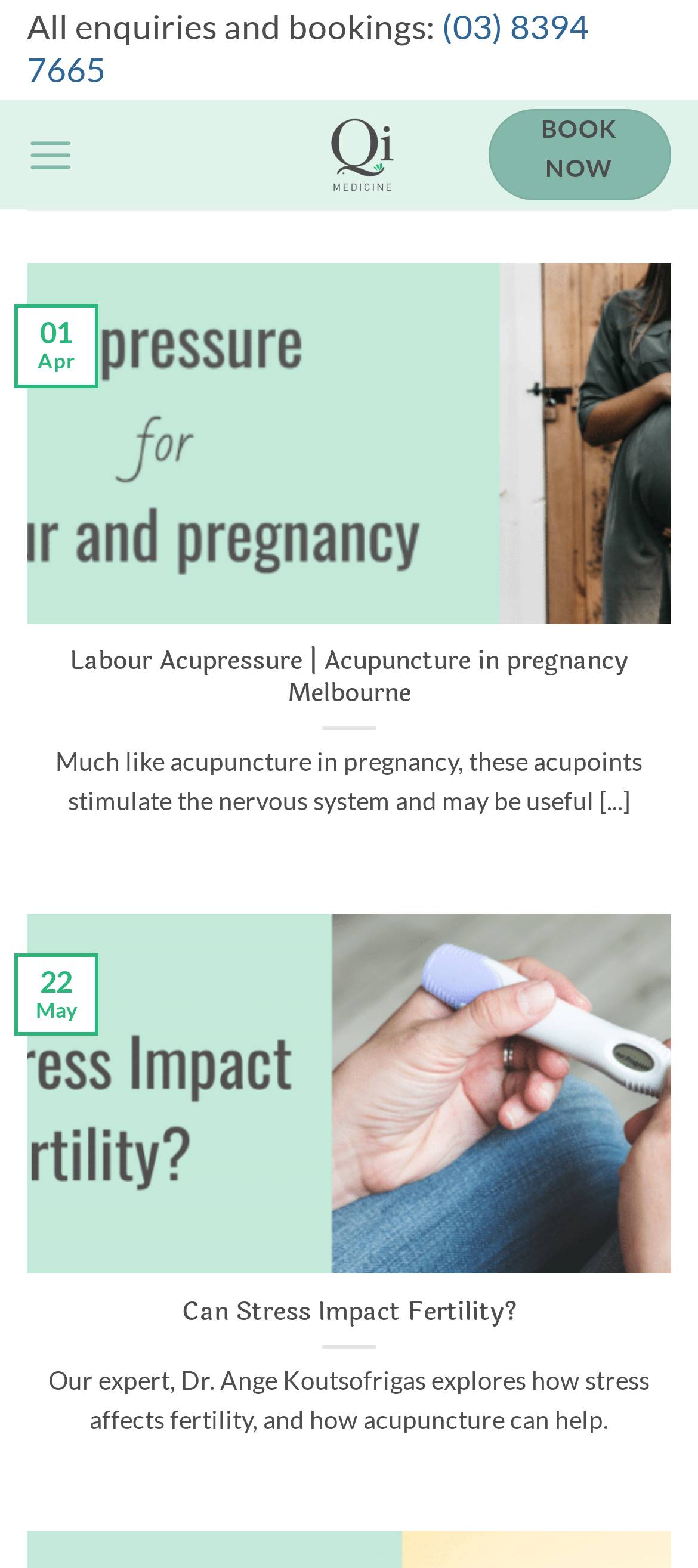What is the phone number for enquiries and bookings?
Please provide a single word or phrase as your answer based on the screenshot.

(03) 8394 7665